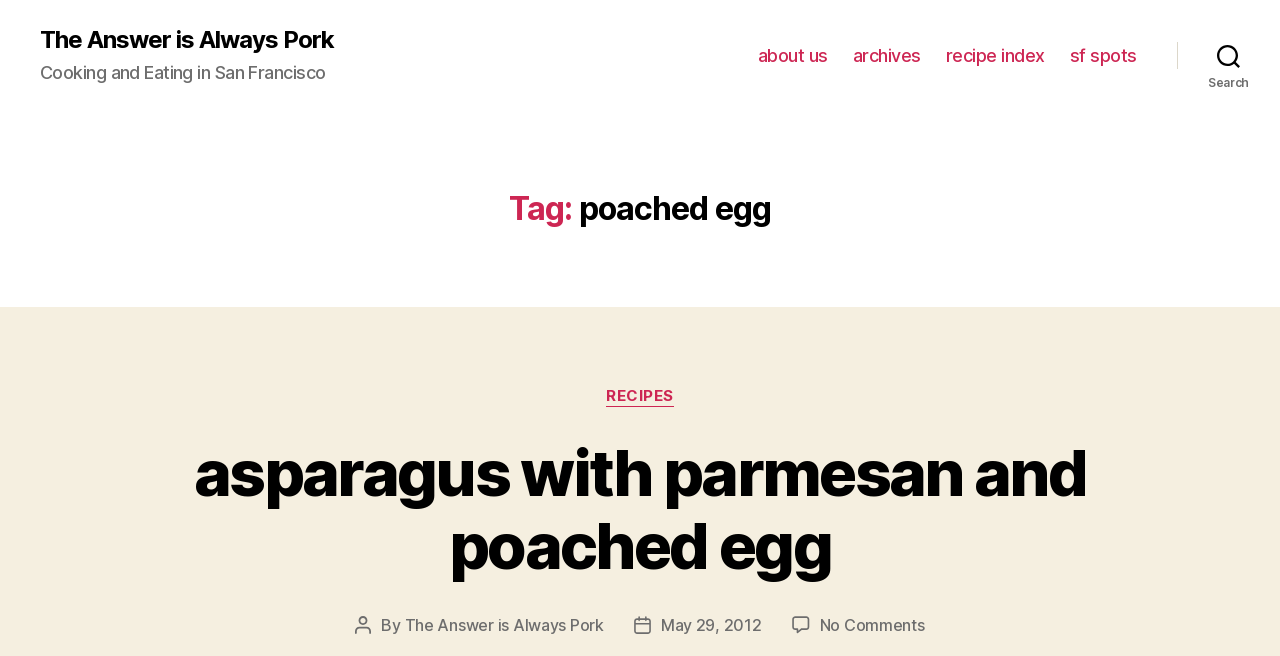Identify the bounding box coordinates of the region I need to click to complete this instruction: "Check the date of Houston Livestock Show & Rodeo announces dates for parade, BBQ cook-off and Go Texan Day".

None